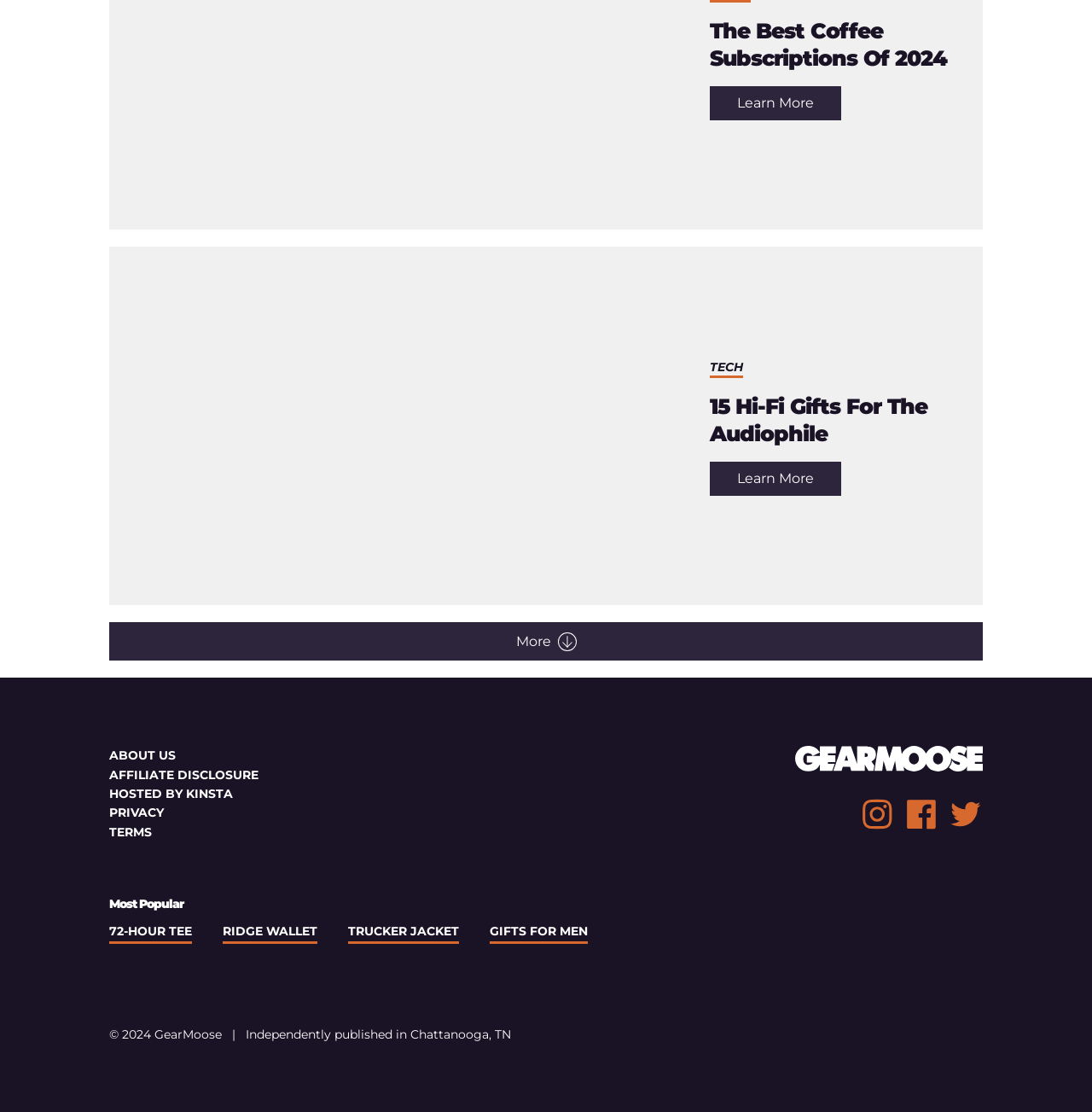Could you highlight the region that needs to be clicked to execute the instruction: "Learn more about the article: The Best Coffee Subscriptions Of 2024"?

[0.65, 0.078, 0.77, 0.108]